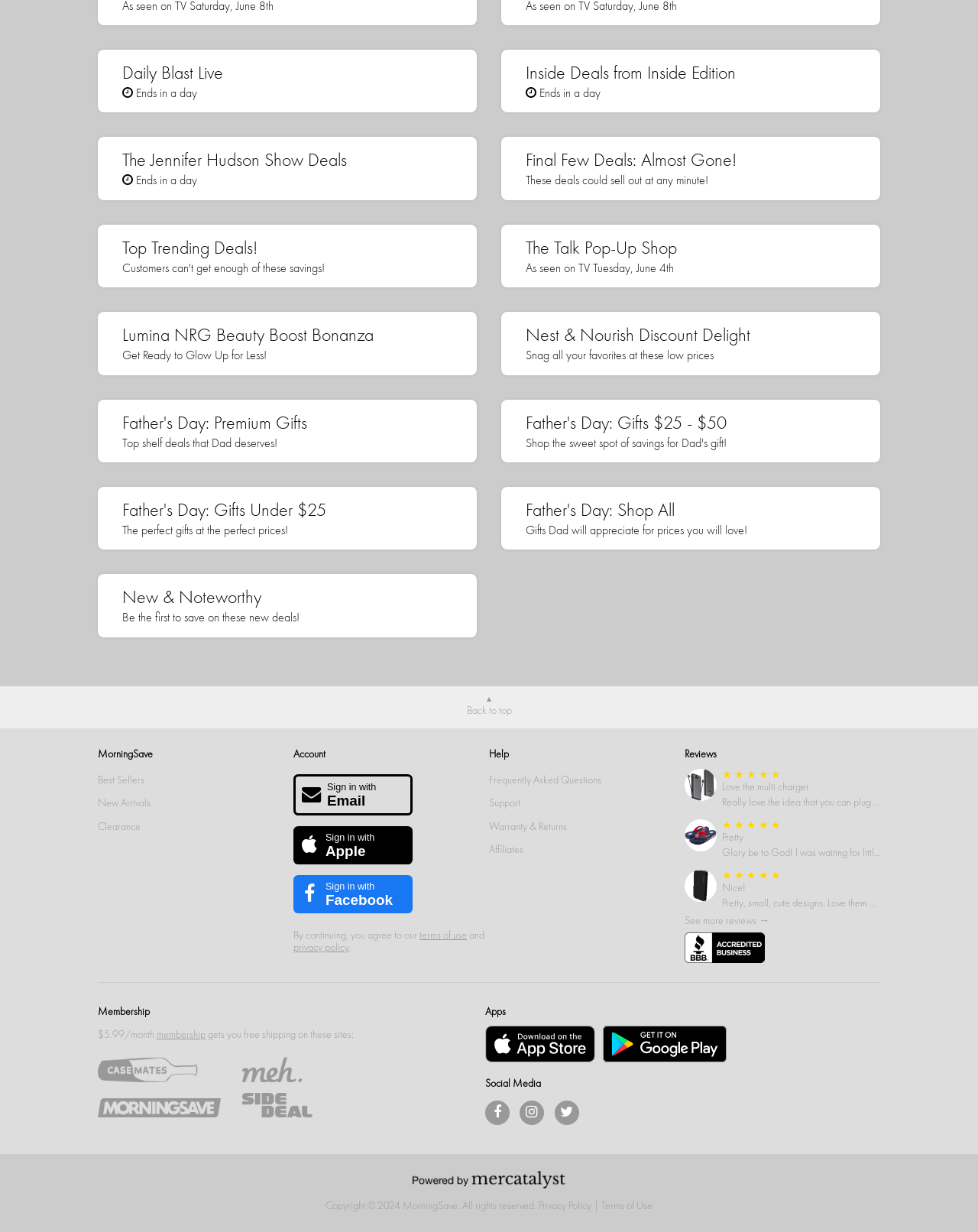Find the bounding box coordinates for the HTML element described in this sentence: "title="Twitter"". Provide the coordinates as four float numbers between 0 and 1, in the format [left, top, right, bottom].

[0.567, 0.893, 0.592, 0.913]